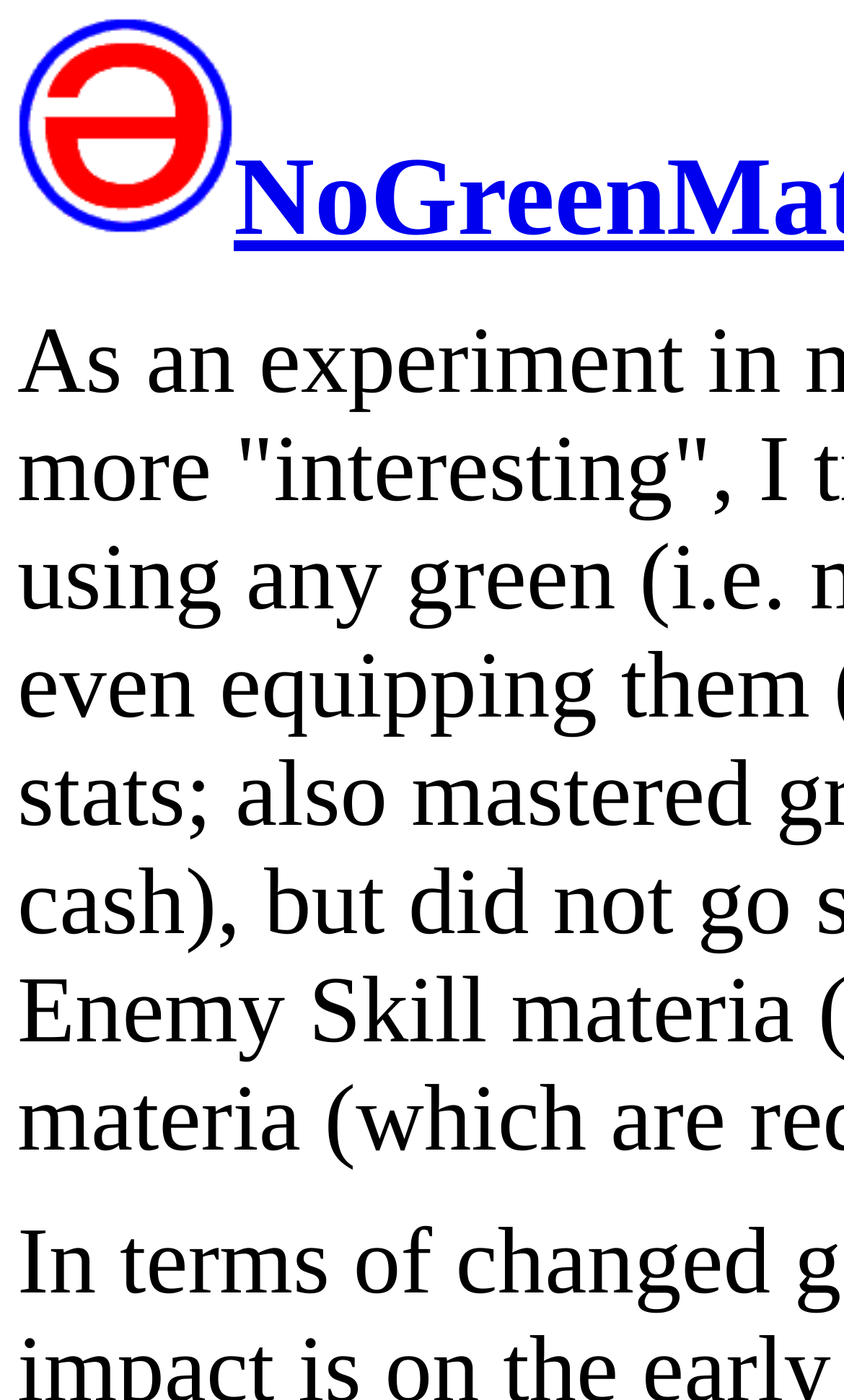Find the bounding box coordinates of the UI element according to this description: "parent_node: NoGreenMateriaChallenge".

[0.021, 0.122, 0.277, 0.178]